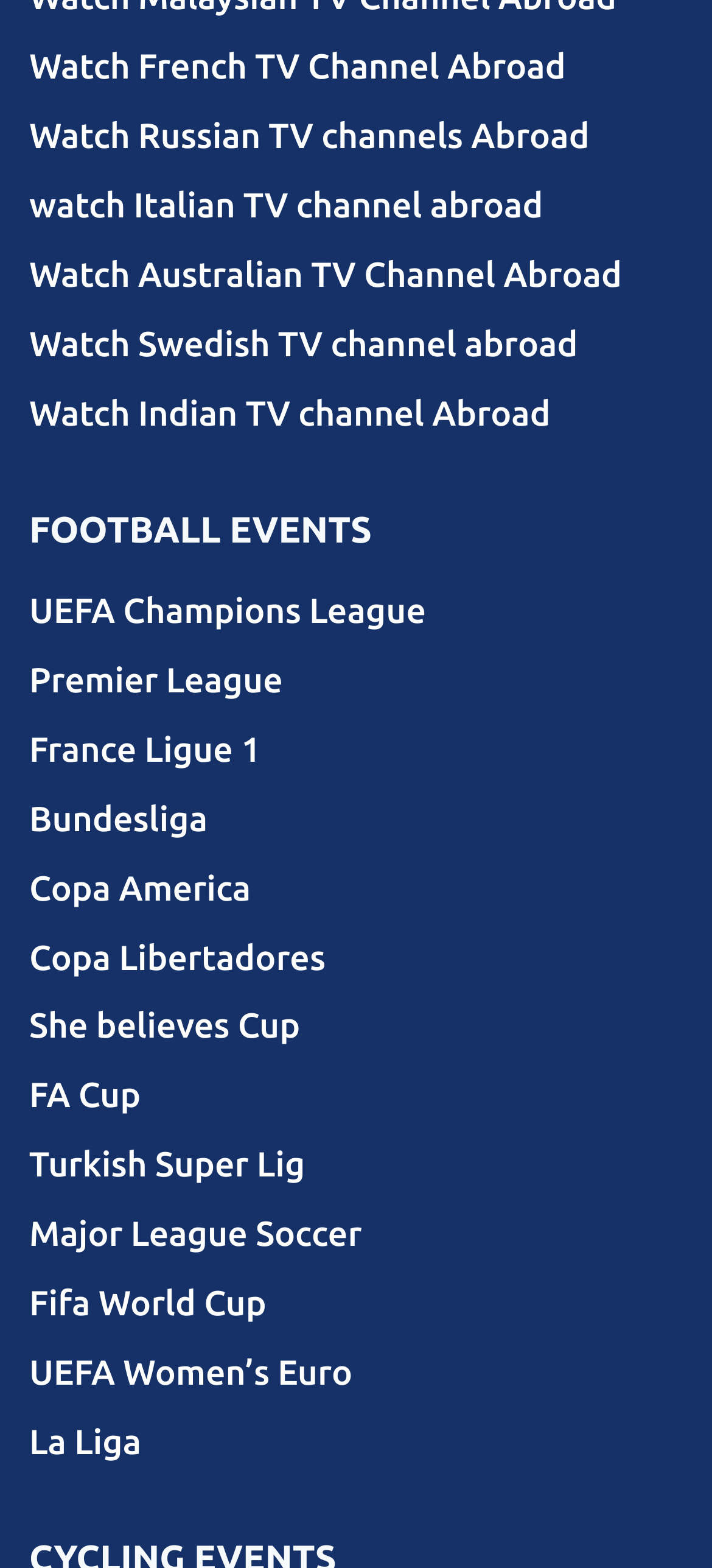From the webpage screenshot, identify the region described by Bundesliga. Provide the bounding box coordinates as (top-left x, top-left y, bottom-right x, bottom-right y), with each value being a floating point number between 0 and 1.

[0.041, 0.499, 0.959, 0.544]